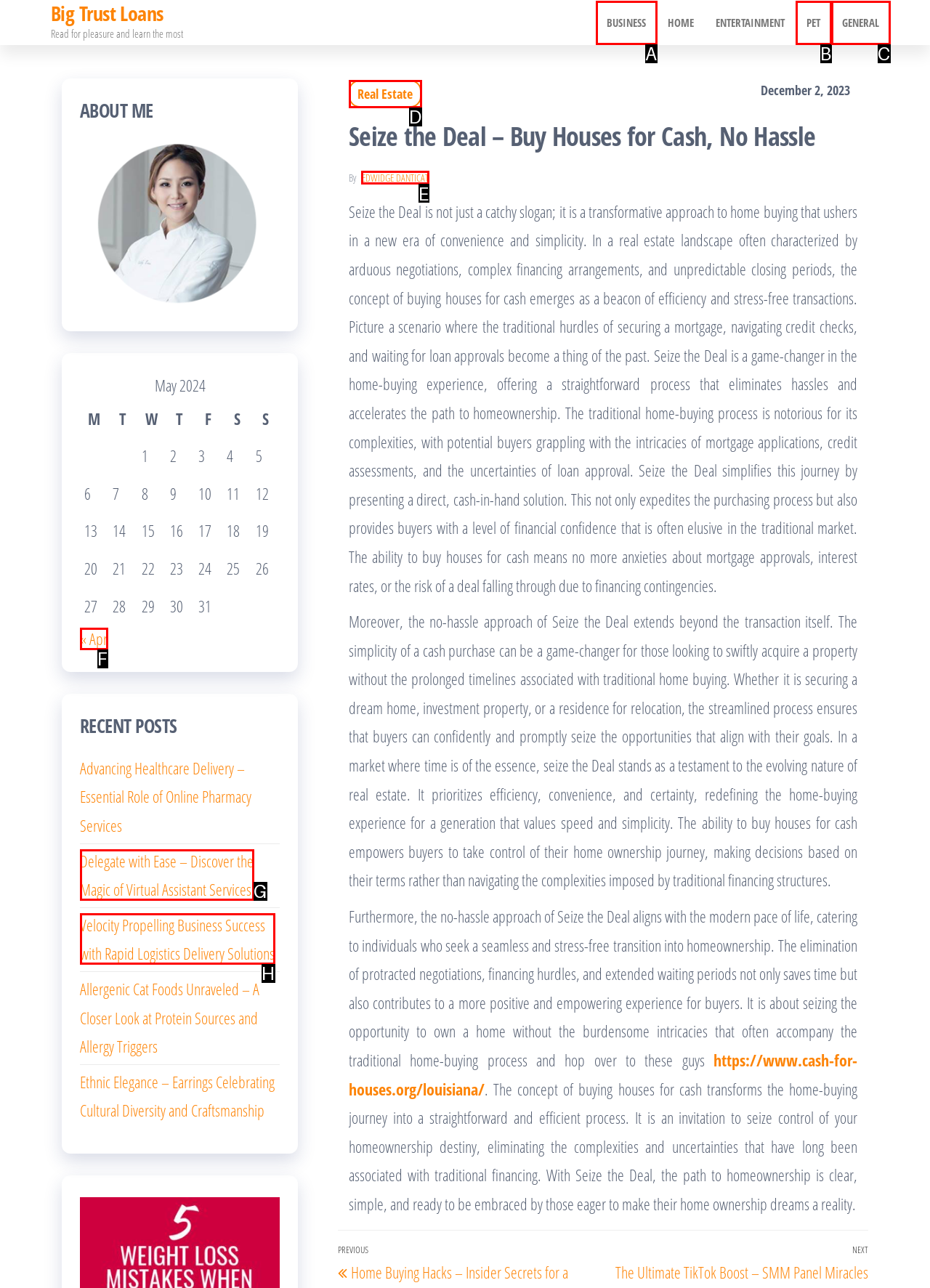Determine the letter of the element you should click to carry out the task: Read the article by EDWIDGE DANTICAT
Answer with the letter from the given choices.

E